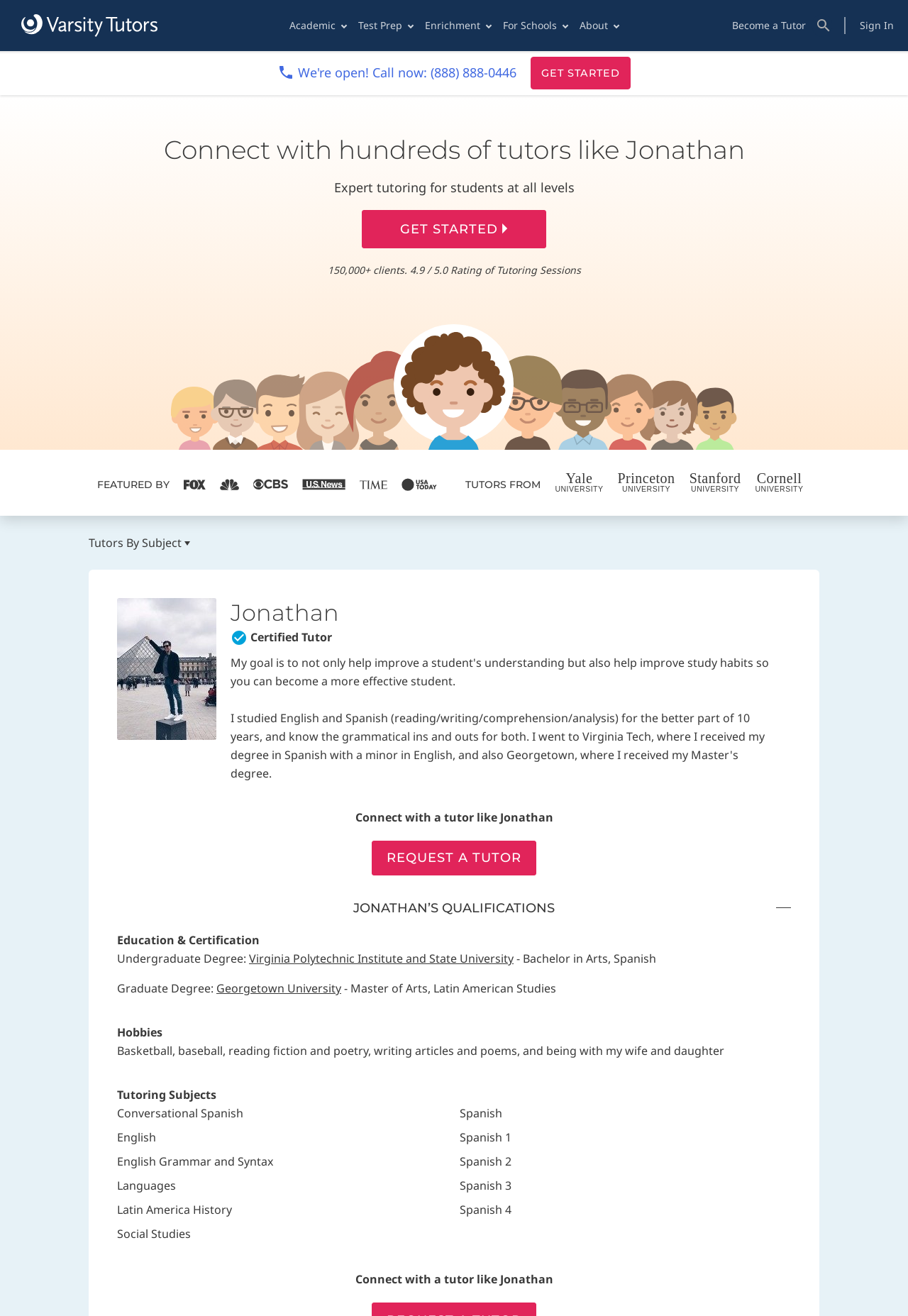What is the hobby of the tutor?
Can you provide a detailed and comprehensive answer to the question?

The hobby of the tutor can be found in the static text element with the text 'Basketball, baseball, reading fiction and poetry, writing articles and poems, and being with my wife and daughter' which is located in the 'Hobbies' section.